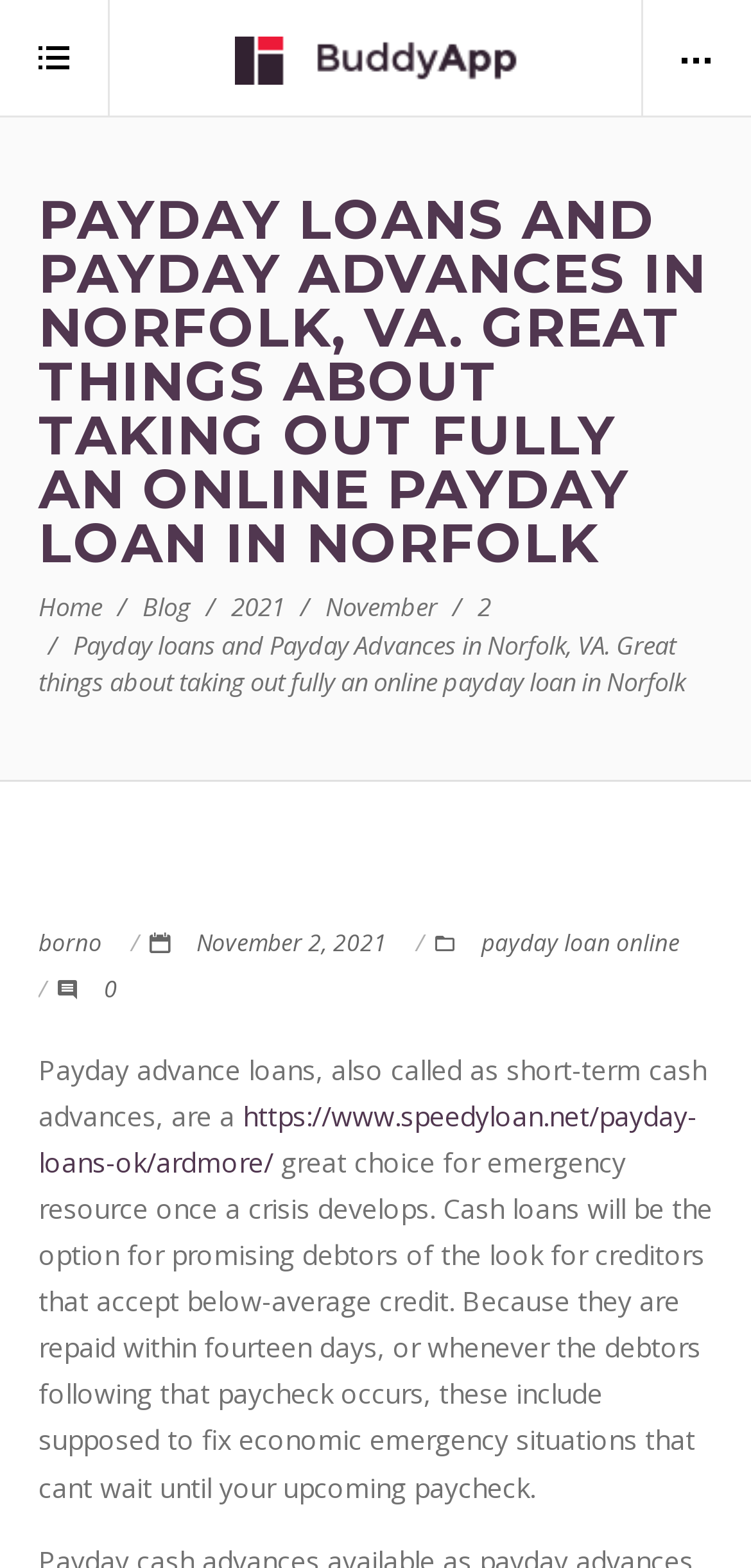Locate the bounding box of the UI element defined by this description: "November 2, 2021November 2, 2021". The coordinates should be given as four float numbers between 0 and 1, formatted as [left, top, right, bottom].

[0.262, 0.59, 0.515, 0.611]